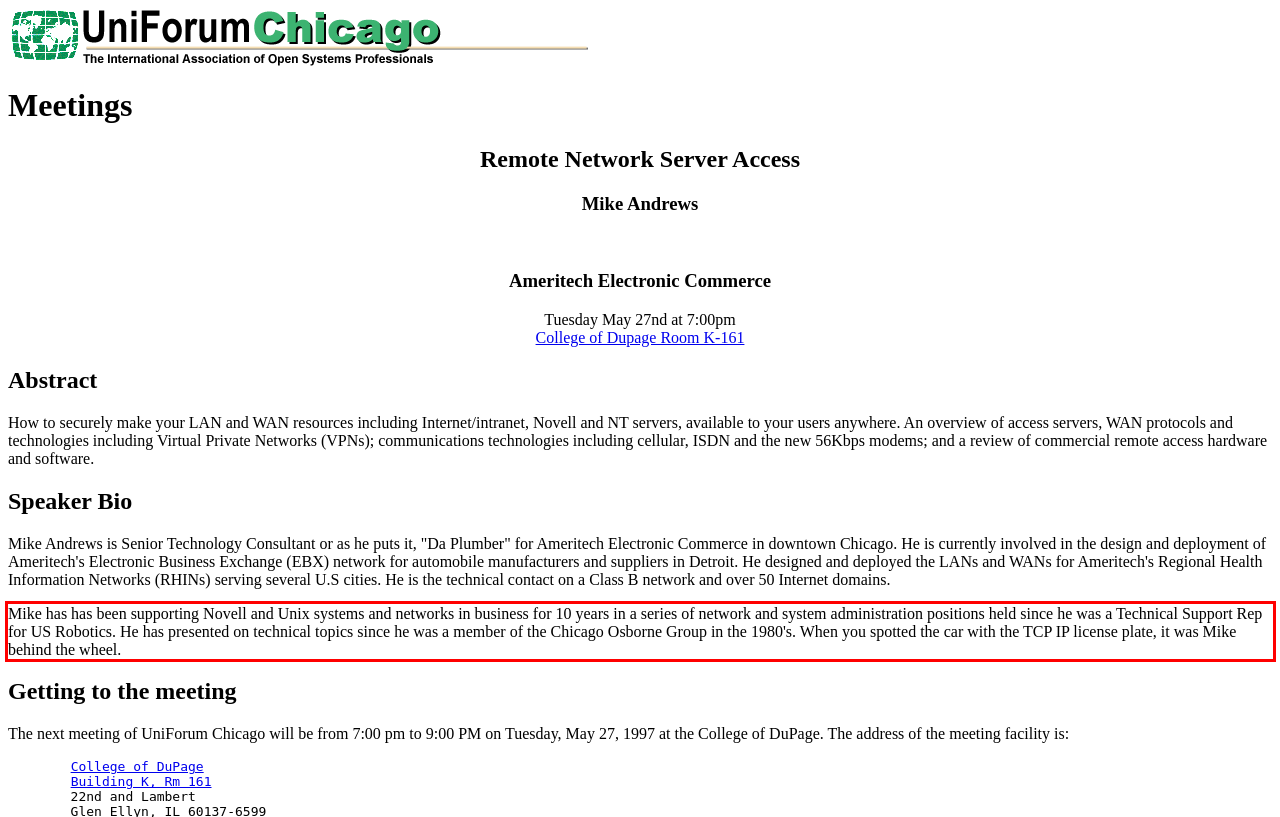With the provided screenshot of a webpage, locate the red bounding box and perform OCR to extract the text content inside it.

Mike has has been supporting Novell and Unix systems and networks in business for 10 years in a series of network and system administration positions held since he was a Technical Support Rep for US Robotics. He has presented on technical topics since he was a member of the Chicago Osborne Group in the 1980's. When you spotted the car with the TCP IP license plate, it was Mike behind the wheel.